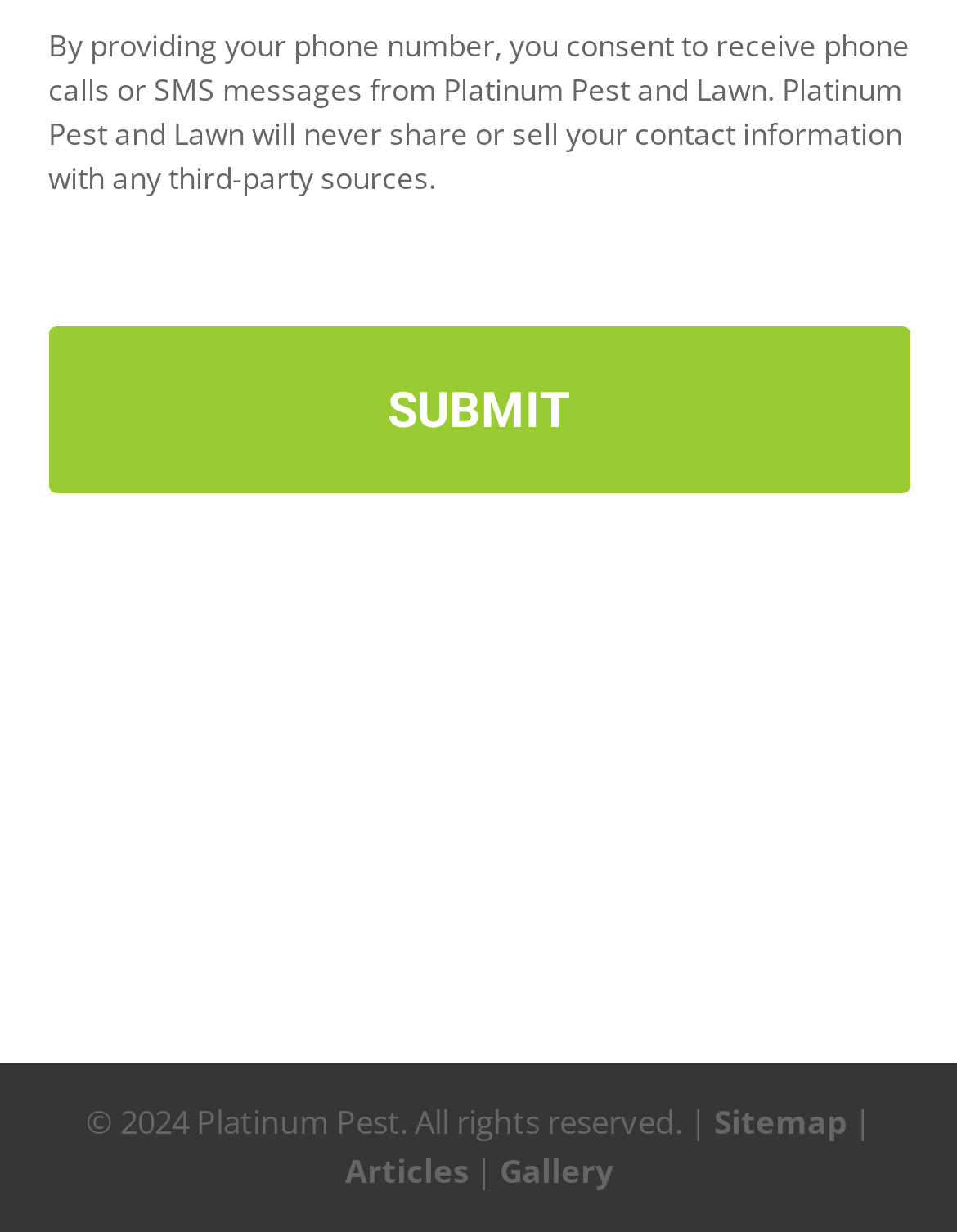Locate the UI element described by Petition Against MKO in France and provide its bounding box coordinates. Use the format (top-left x, top-left y, bottom-right x, bottom-right y) with all values as floating point numbers between 0 and 1.

None